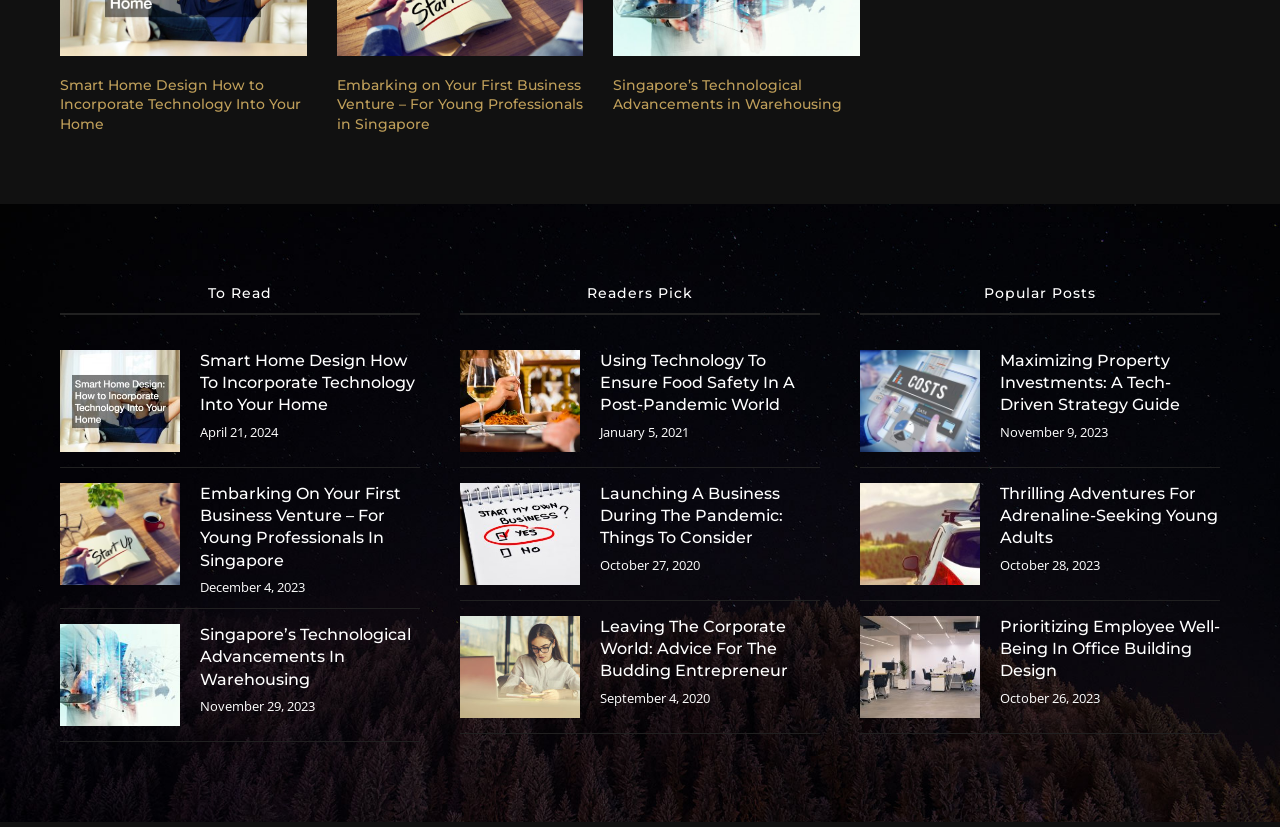Locate the bounding box coordinates of the element that needs to be clicked to carry out the instruction: "Explore the article about prioritizing employee well-being in office building design". The coordinates should be given as four float numbers ranging from 0 to 1, i.e., [left, top, right, bottom].

[0.781, 0.746, 0.953, 0.823]